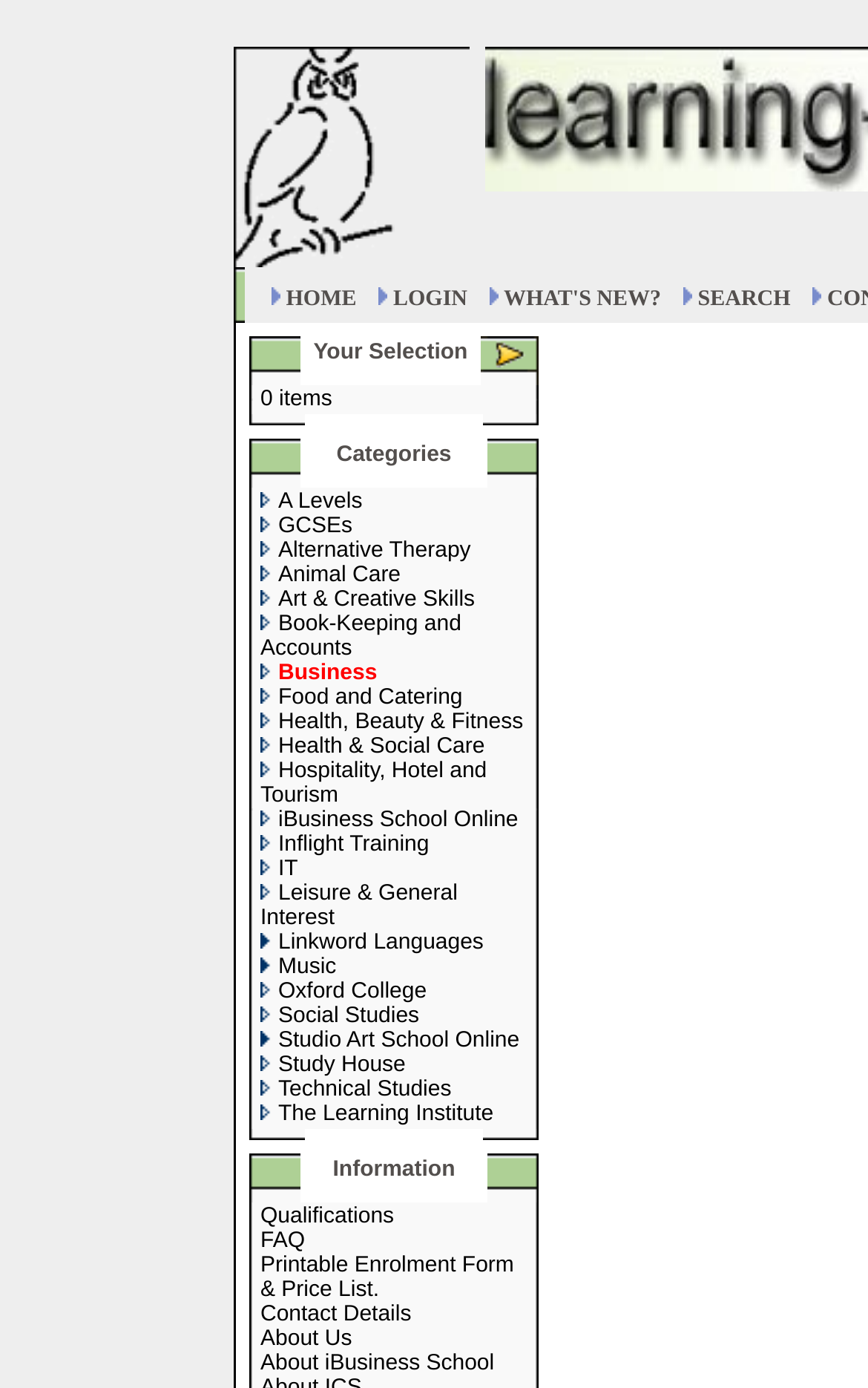What is the text of the second table cell in the 'Your Selection' table?
Based on the screenshot, respond with a single word or phrase.

Your Selection